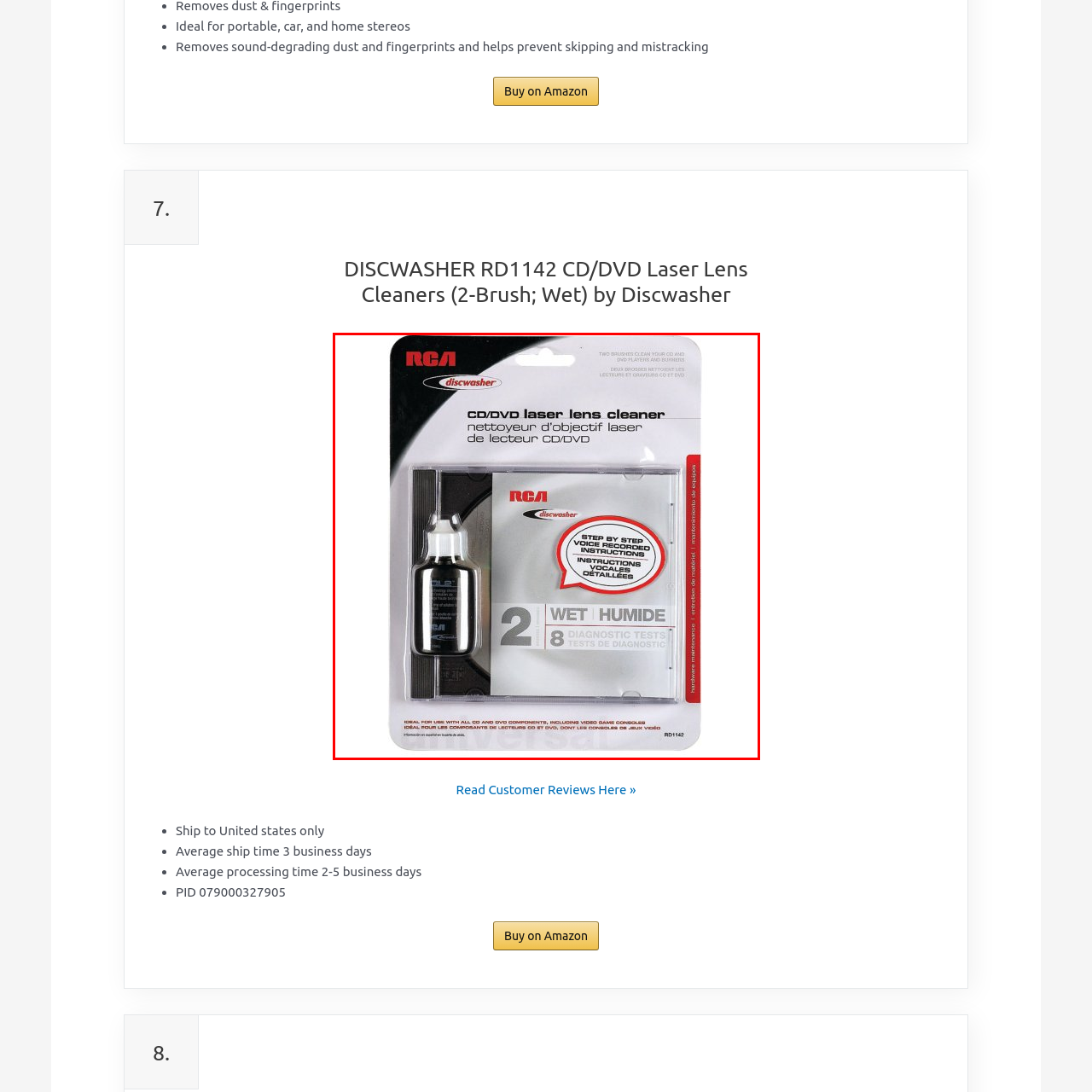How many diagnostic tests are included in the RCA Discwasher RD1142?  
Pay attention to the image within the red frame and give a detailed answer based on your observations from the image.

The number of diagnostic tests included in the RCA Discwasher RD1142 is 8, as indicated by the text '8 DIAGNOSTIC TESTS' on the front of the package.